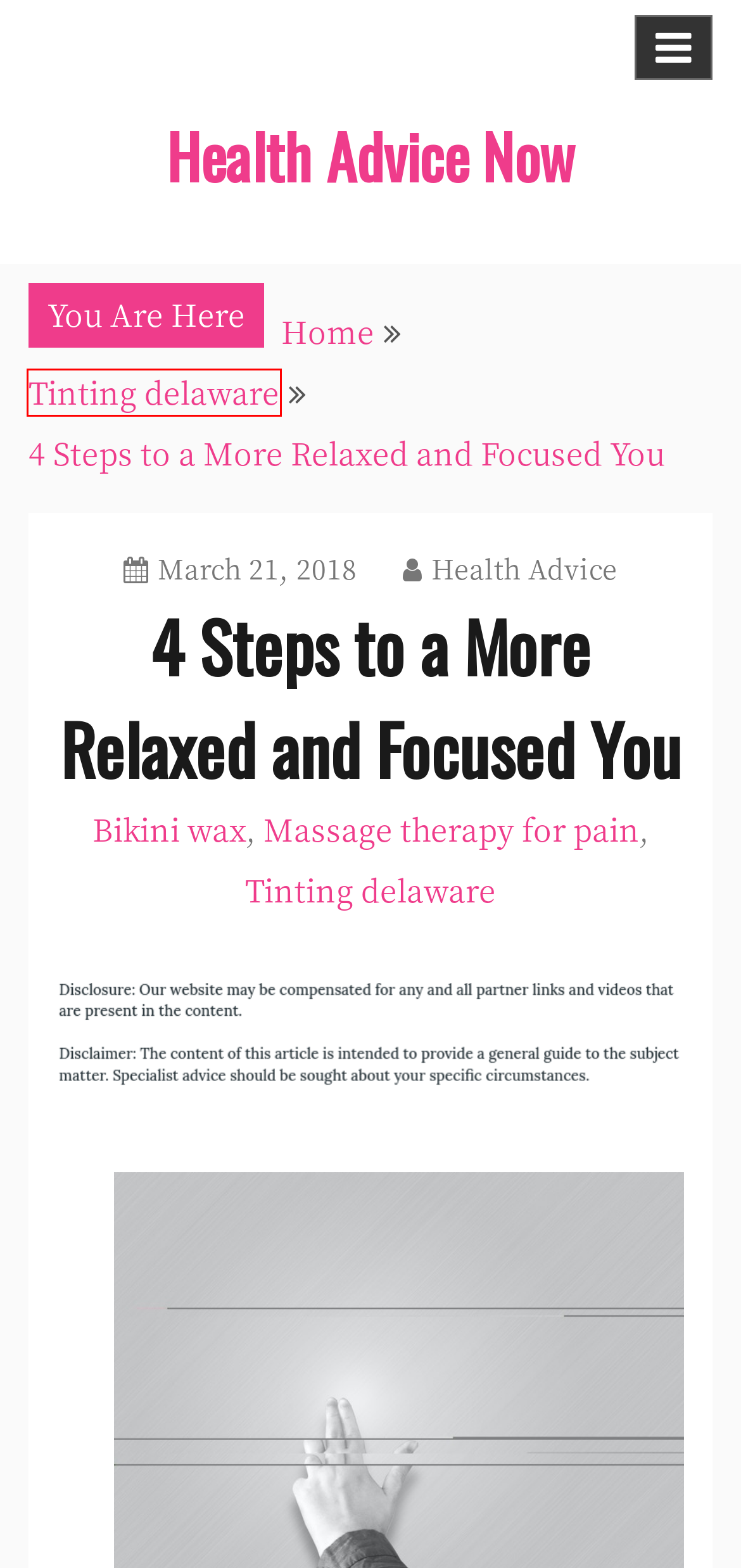Given a screenshot of a webpage with a red bounding box, please pick the webpage description that best fits the new webpage after clicking the element inside the bounding box. Here are the candidates:
A. Get to Know the Benefits and Expenses of Oral Health Solutions - Health Advice Now
B. Massage therapy for pain Archives - Health Advice Now
C. Bikini wax Archives - Health Advice Now
D. Massage Therapy Industry Fact Sheet | AMTA
E. Health Advice Now -
F. Three Reasons People Love Their Local Urgent Care Clinics - Health Advice Now
G. Tinting delaware Archives - Health Advice Now
H. Blog Tool, Publishing Platform, and CMS – WordPress.org

G